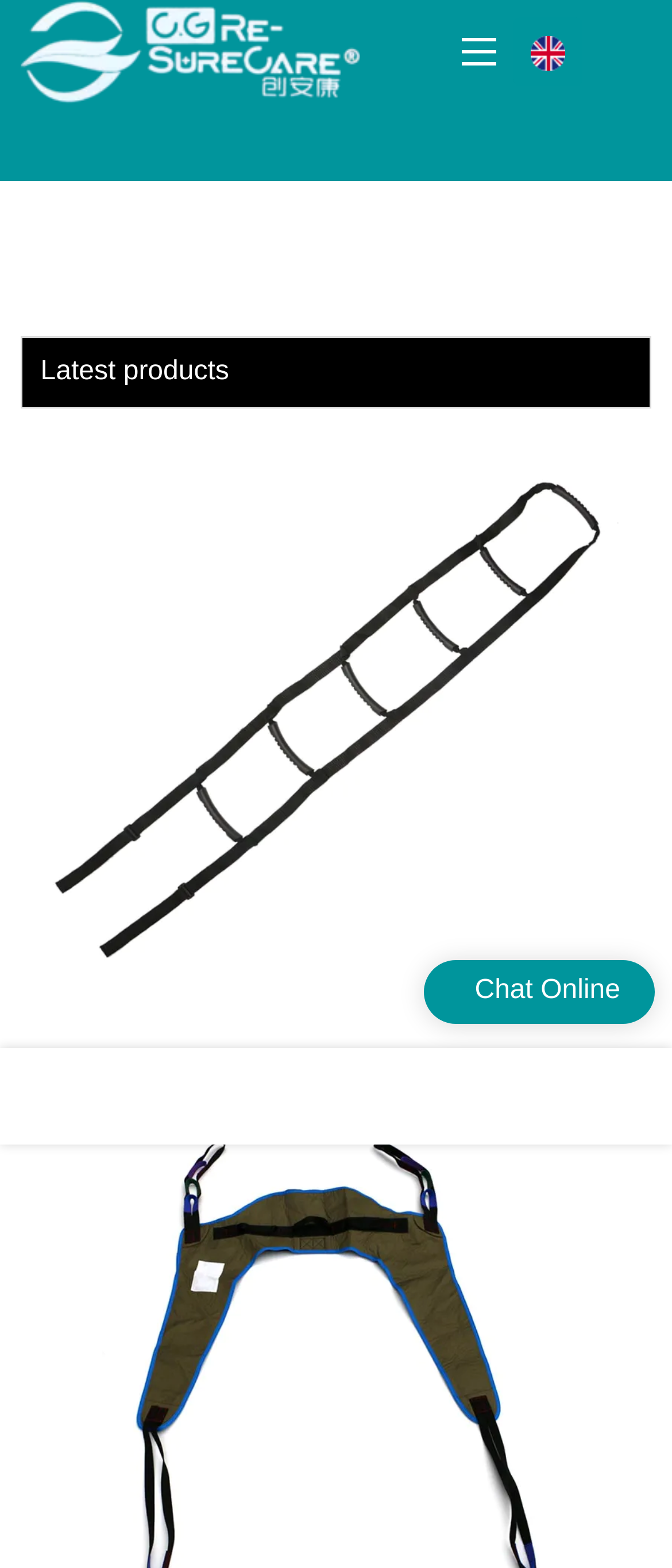Please give a one-word or short phrase response to the following question: 
What is the purpose of the links at the bottom?

Navigation